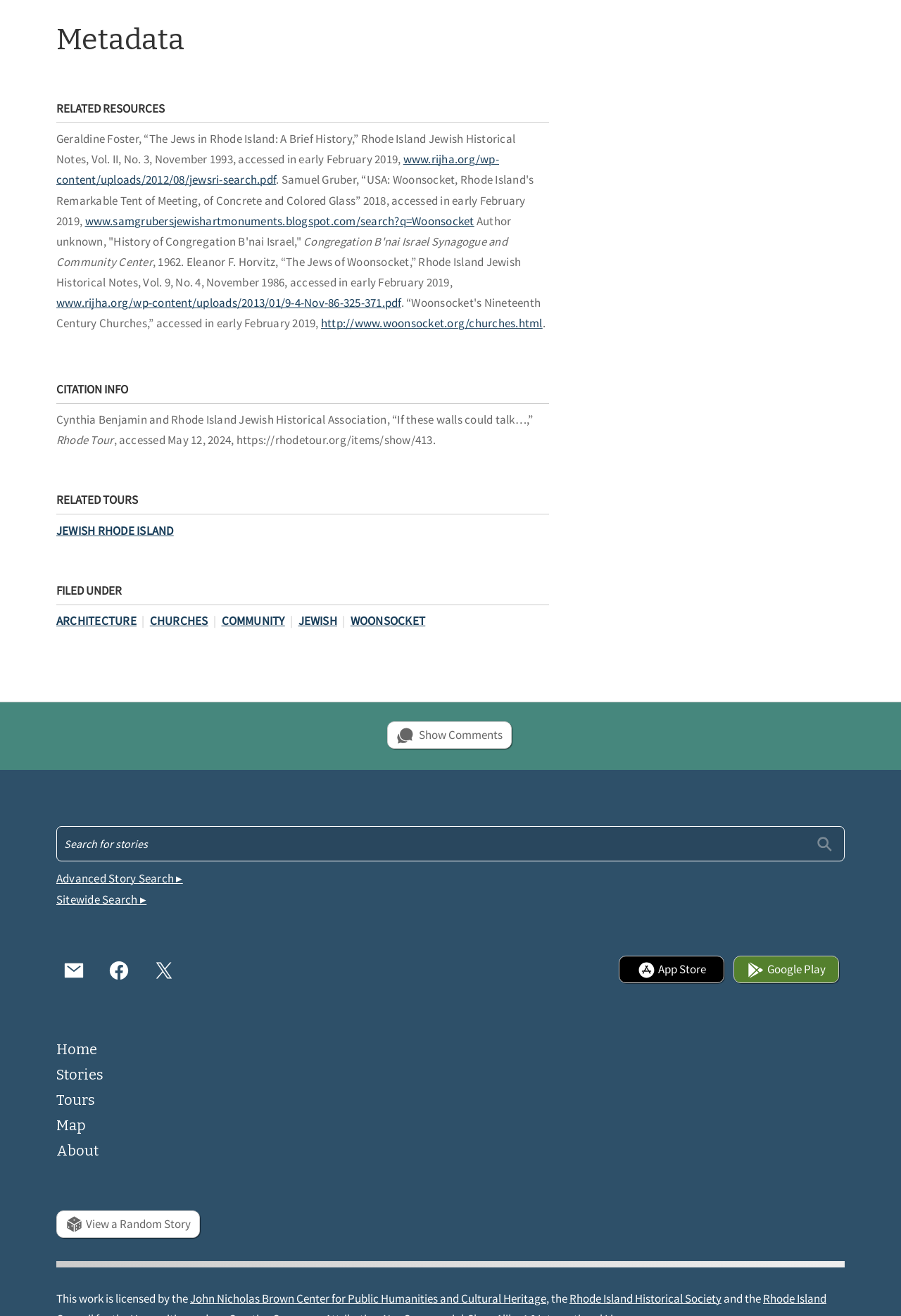Refer to the screenshot and give an in-depth answer to this question: What is the URL of the first link in the 'RELATED RESOURCES' section?

The first link in the 'RELATED RESOURCES' section is 'www.rijha.org/wp-content/uploads/2012/08/jewsri-search.pdf' because it is the link element with the text 'www.rijha.org/wp-content/uploads/2012/08/jewsri-search.pdf' immediately following the heading element 'RELATED RESOURCES'.